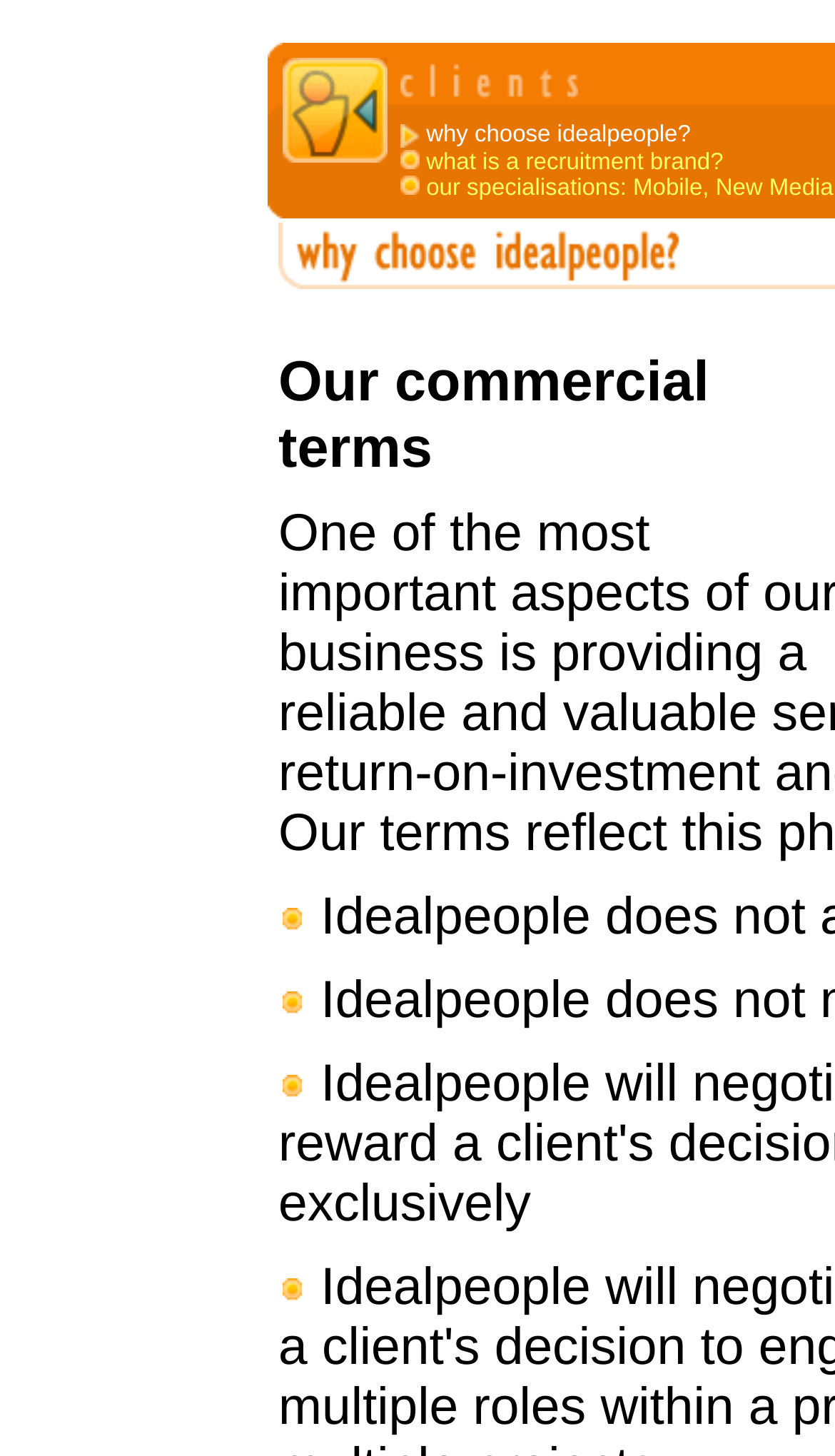How many table cells are on the webpage?
Look at the screenshot and respond with one word or a short phrase.

5